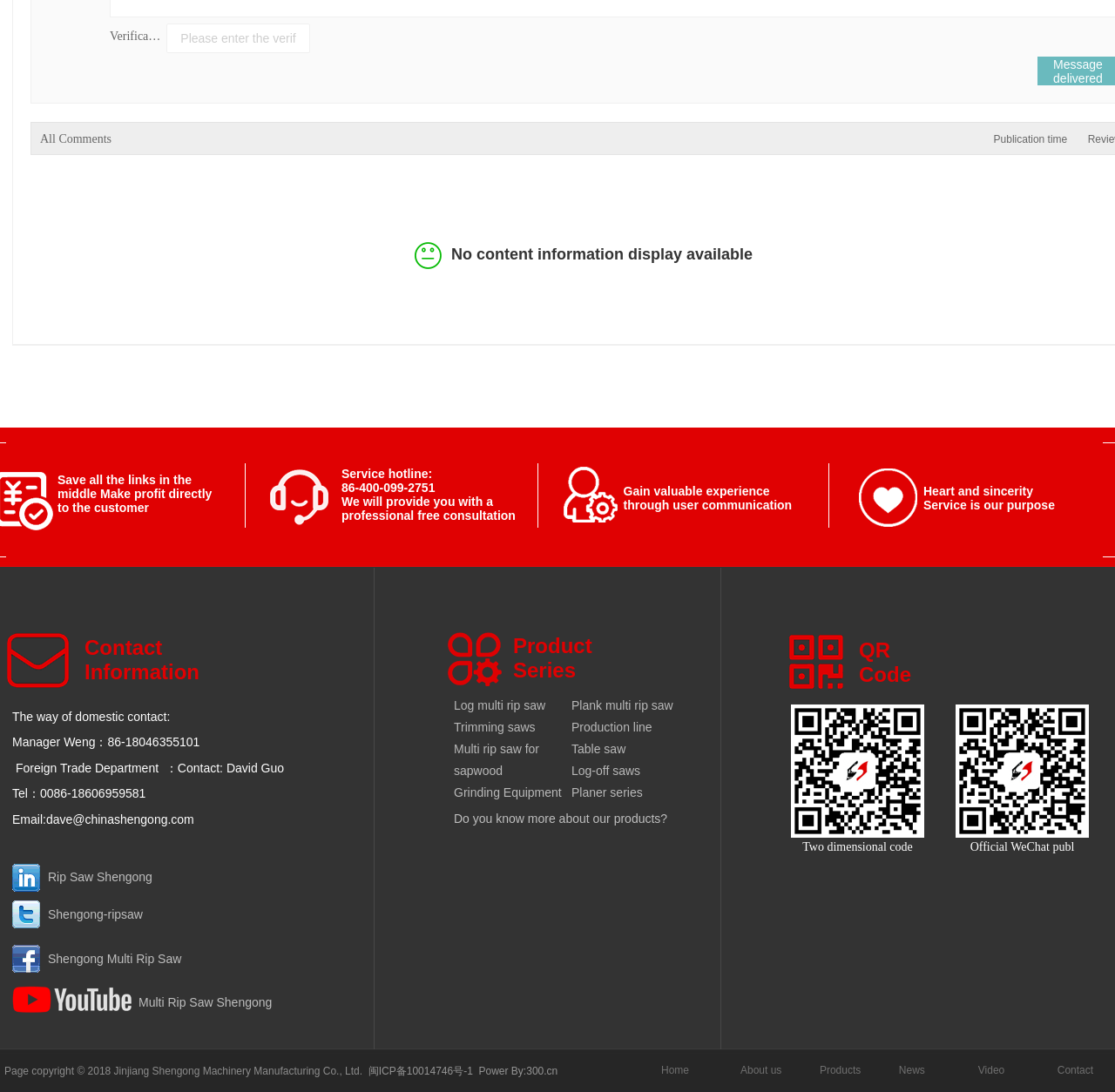What is the phone number of the Foreign Trade Department?
Give a one-word or short phrase answer based on the image.

0086-18606959581